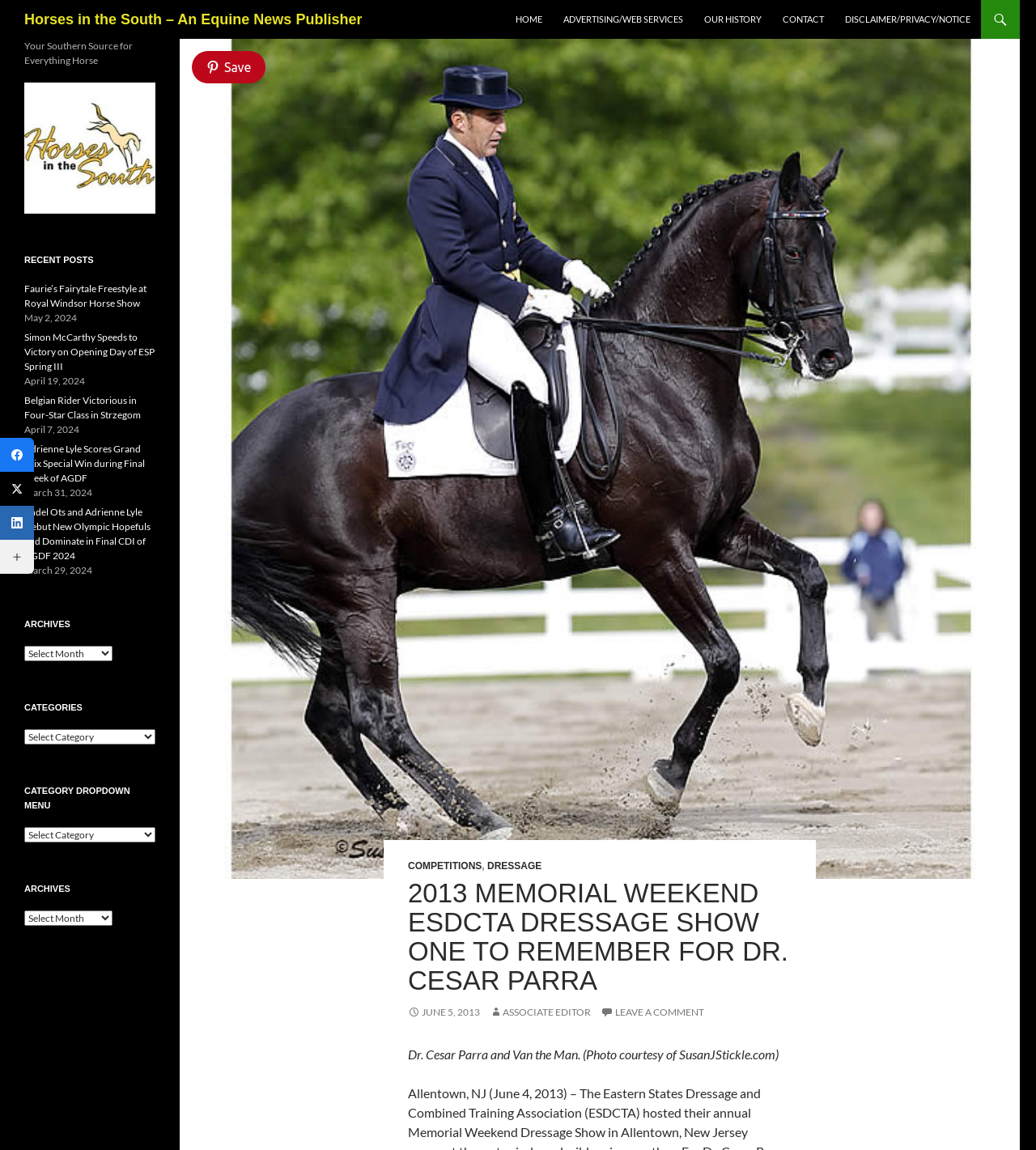Provide the bounding box coordinates for the area that should be clicked to complete the instruction: "View recent posts".

[0.023, 0.22, 0.15, 0.232]